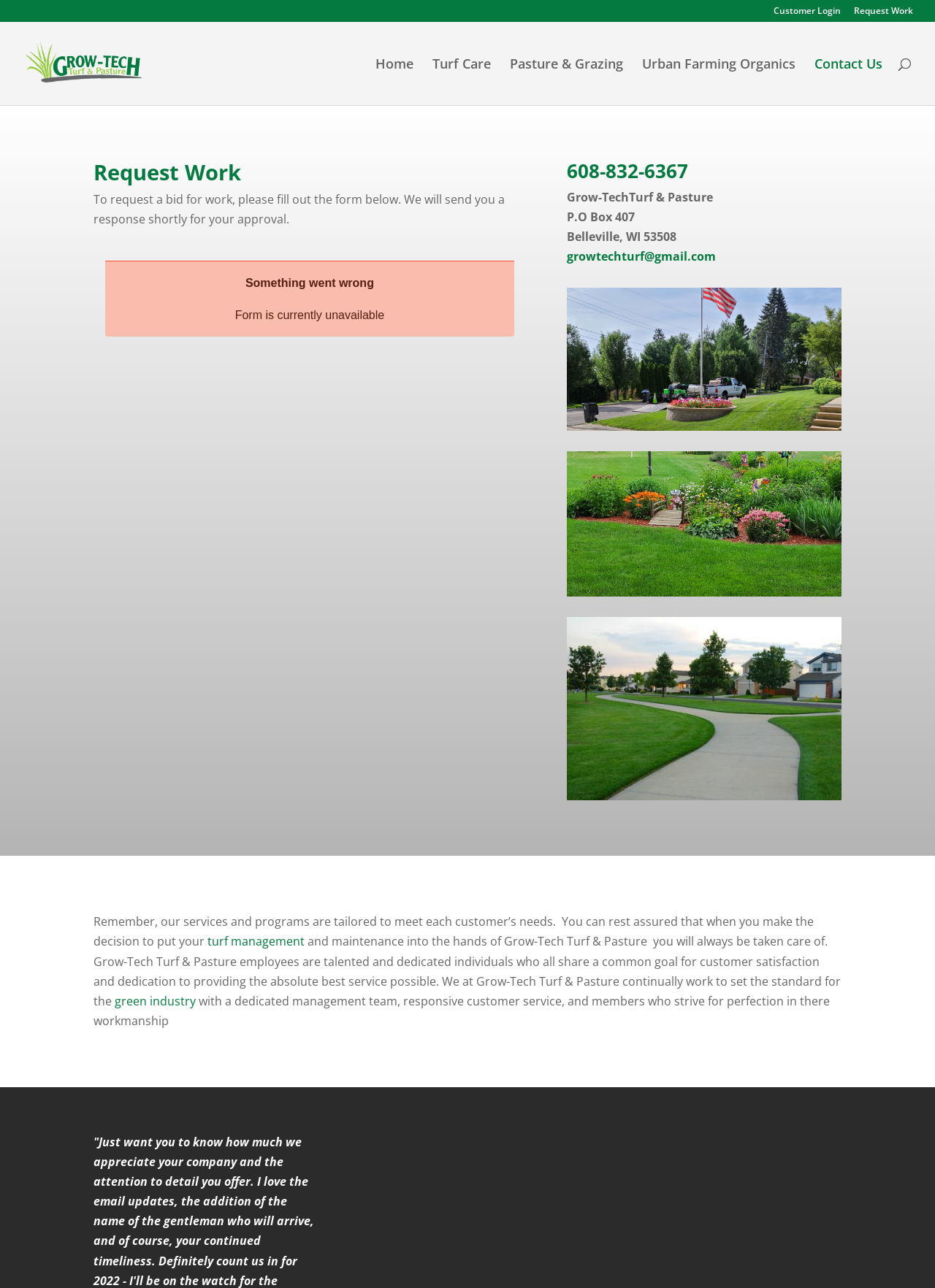Kindly provide the bounding box coordinates of the section you need to click on to fulfill the given instruction: "Click on 'Click Here for Airvac's Pump Image Gallery'".

None